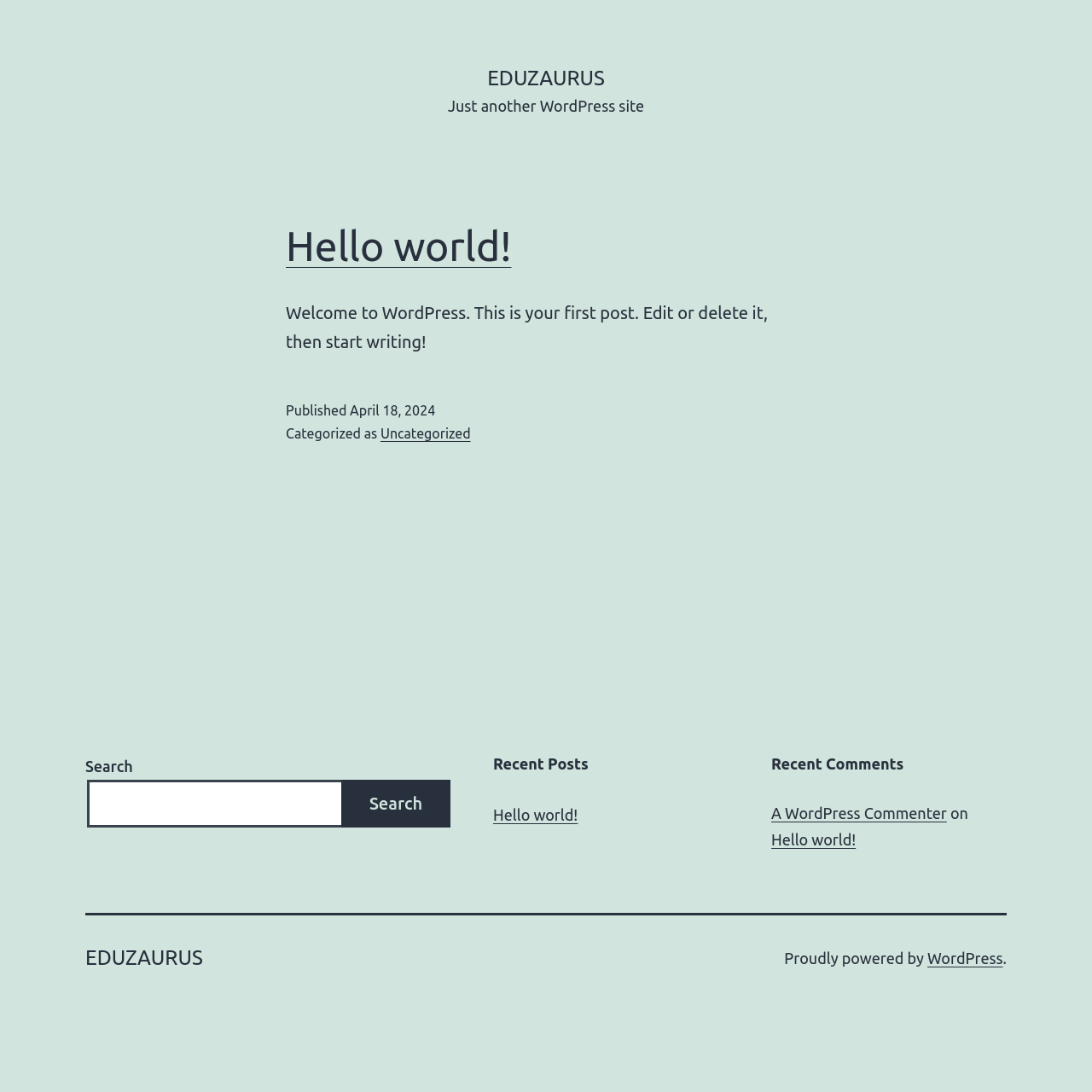Pinpoint the bounding box coordinates of the element to be clicked to execute the instruction: "Visit the WordPress site".

[0.849, 0.869, 0.918, 0.885]